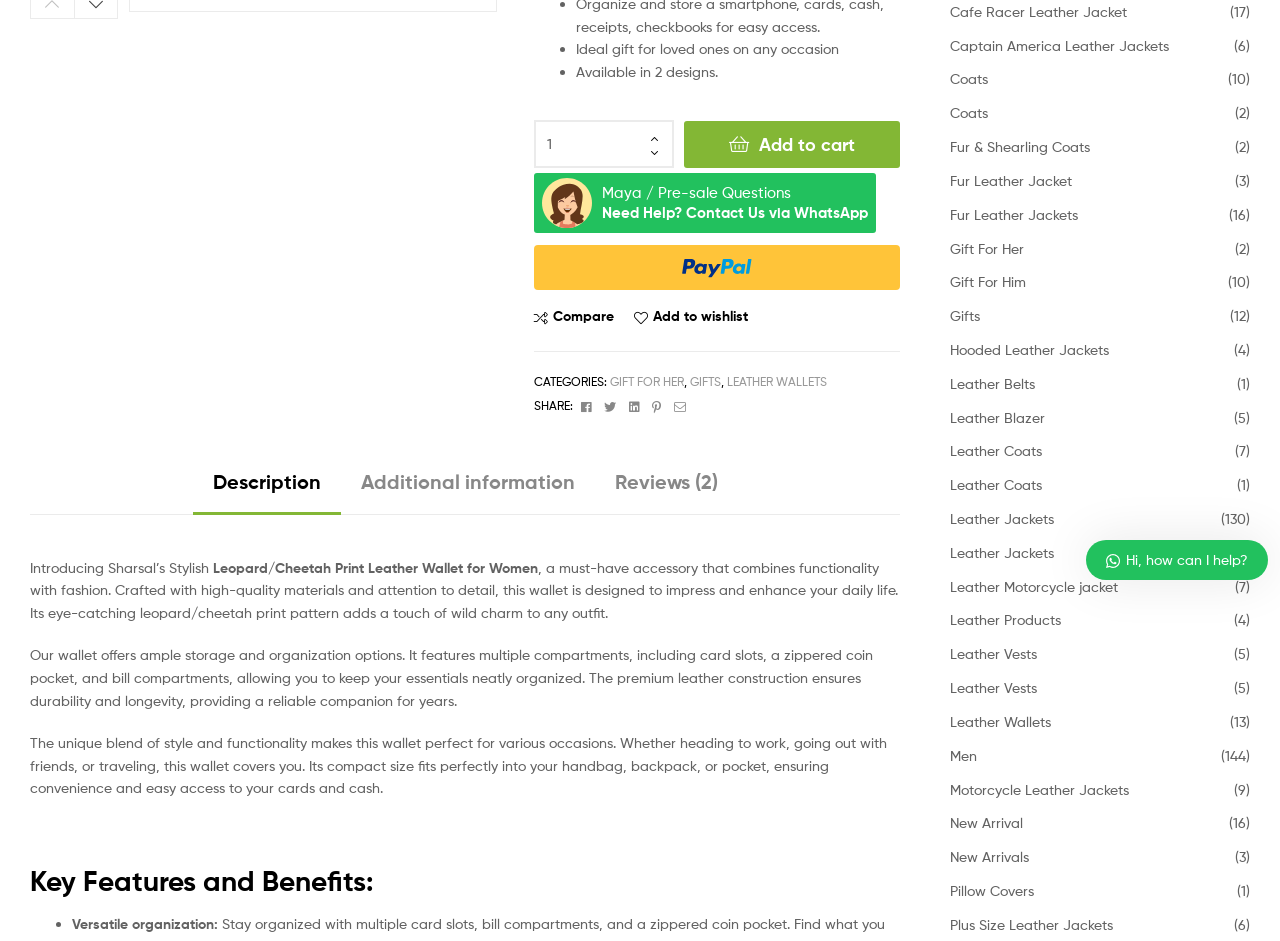Determine the bounding box coordinates for the UI element described. Format the coordinates as (top-left x, top-left y, bottom-right x, bottom-right y) and ensure all values are between 0 and 1. Element description: Gifts

[0.539, 0.349, 0.564, 0.365]